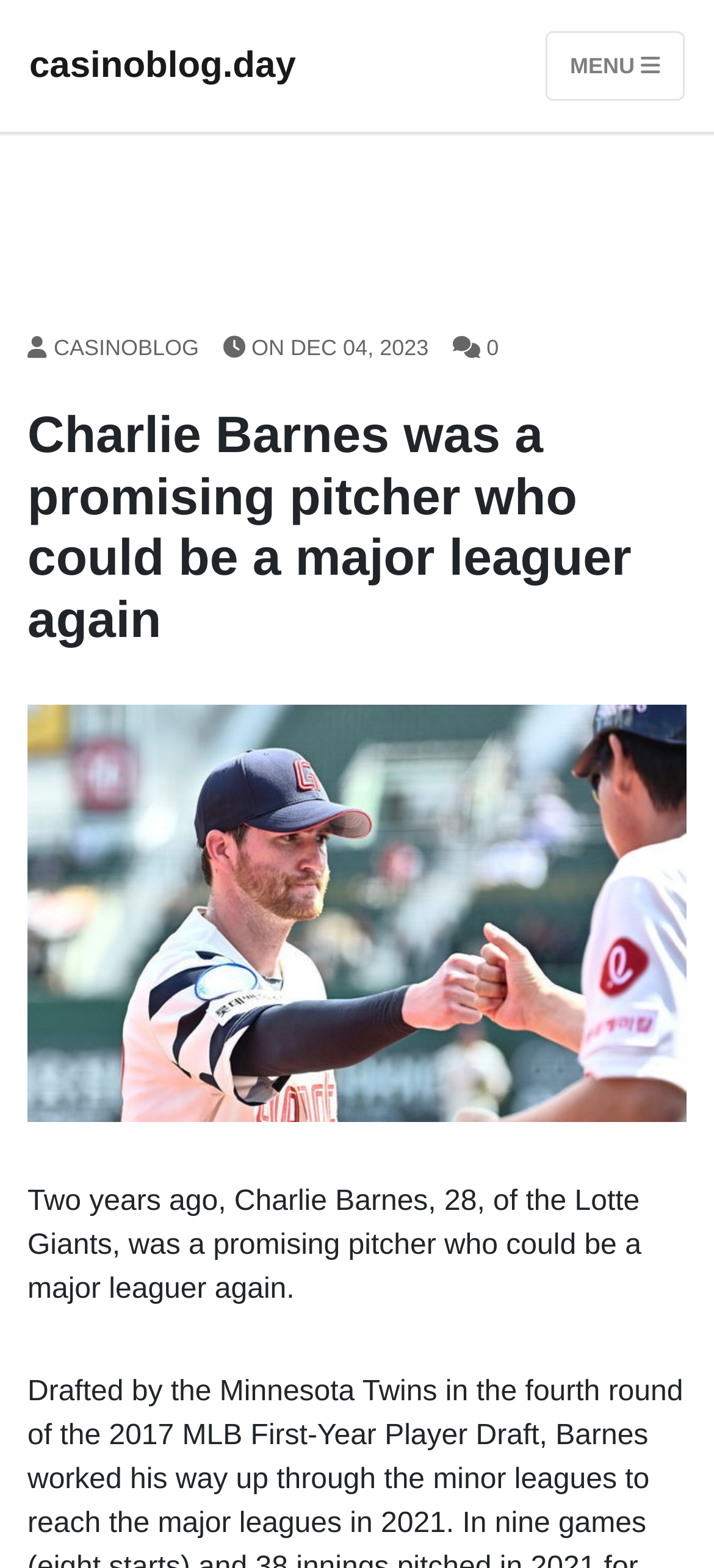Please provide a one-word or short phrase answer to the question:
What is the name of the website?

casinoblog.day